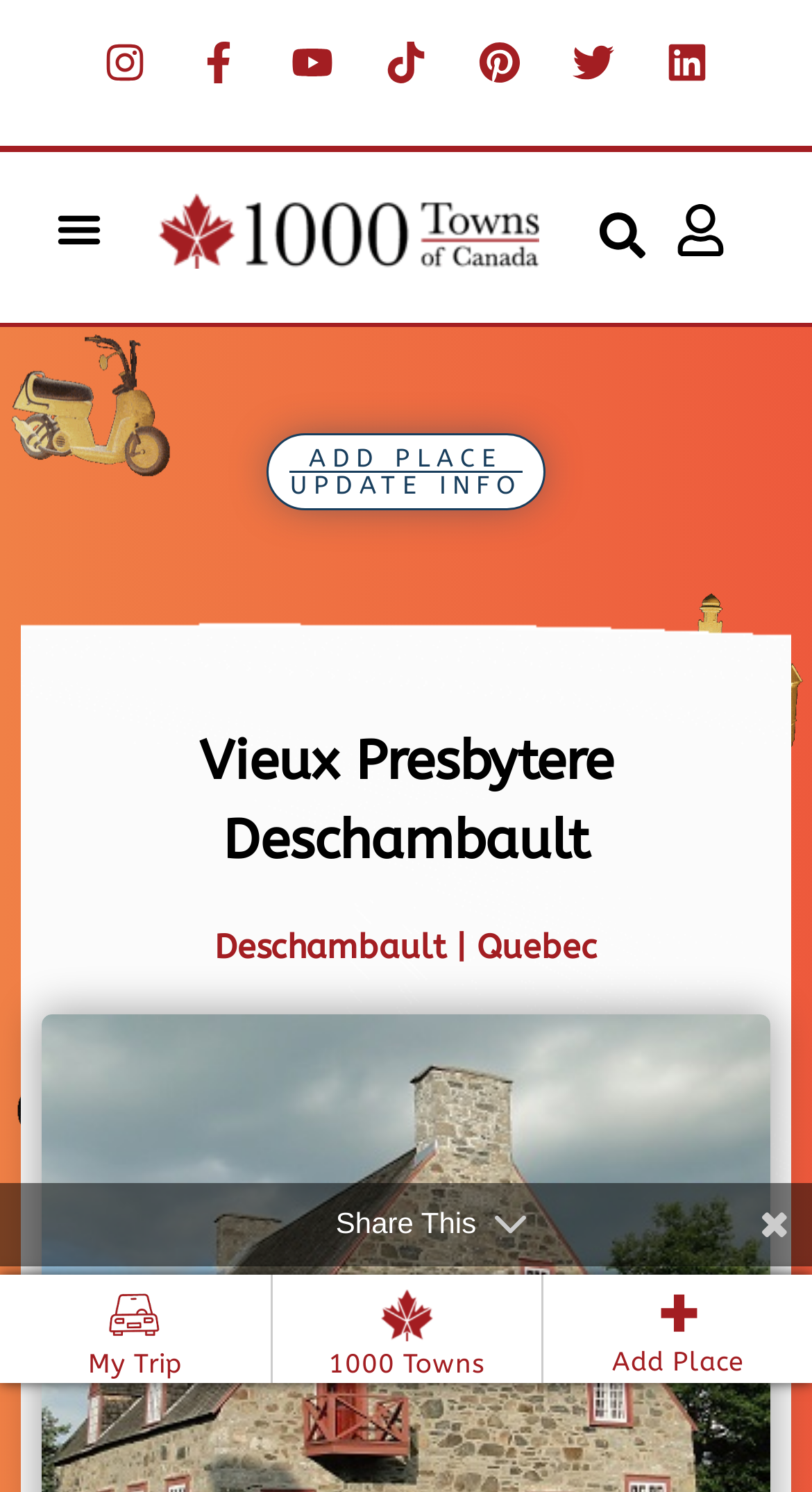Please determine the bounding box coordinates of the element to click on in order to accomplish the following task: "Visit Deschambault | Quebec". Ensure the coordinates are four float numbers ranging from 0 to 1, i.e., [left, top, right, bottom].

[0.264, 0.621, 0.736, 0.648]